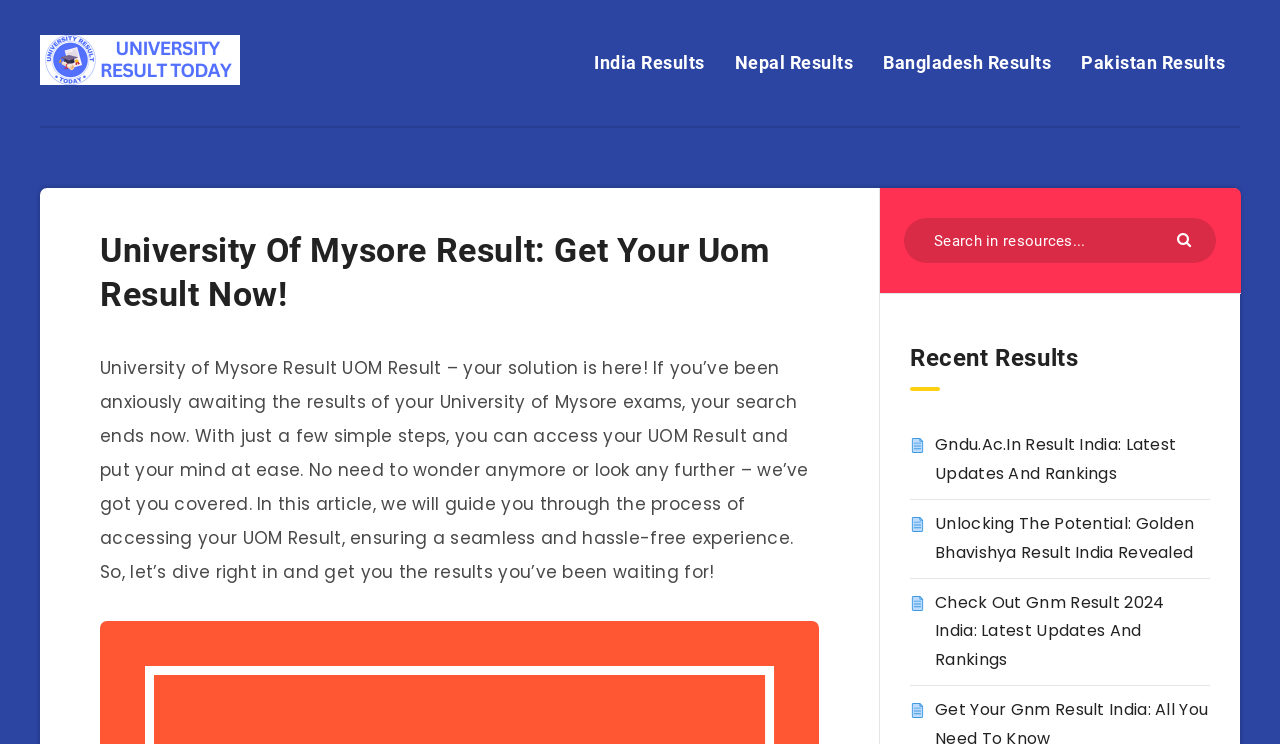What is the purpose of this webpage?
Identify the answer in the screenshot and reply with a single word or phrase.

To access University of Mysore results